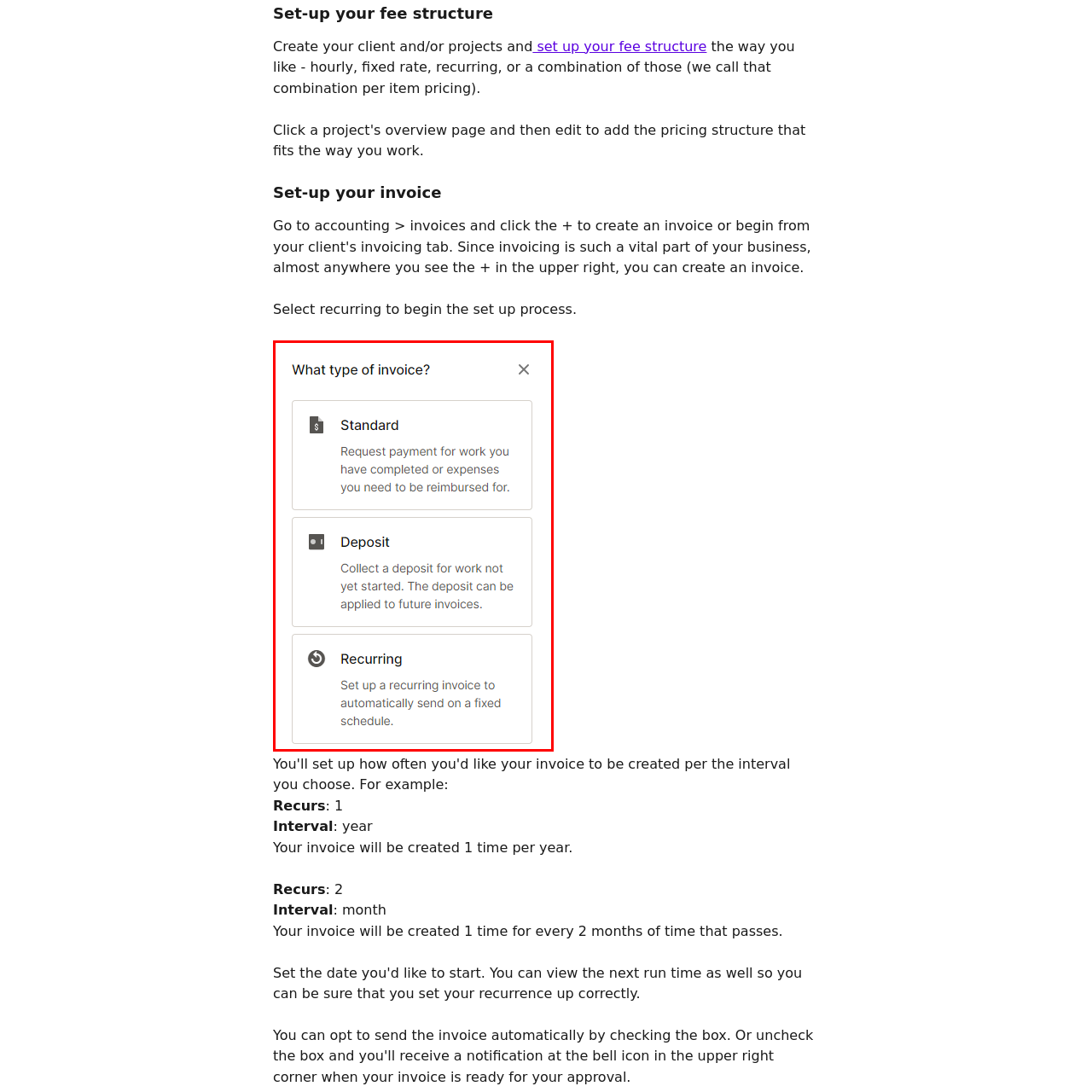Explain in detail what is happening in the image enclosed by the red border.

The image presents an invoice type selection dialog box, featuring three options for users to choose from when creating an invoice. The options include:

1. **Standard**: This option allows users to request payment for work completed or for any expenses incurred. It emphasizes the typical invoicing for services rendered or reimbursements.
  
2. **Deposit**: Selecting this option enables users to collect a deposit for work that has not yet started. It highlights that this deposit can later be applied to future invoices, giving flexibility in payment arrangements.

3. **Recurring**: This option is designed for setting up a recurring invoice that automatically sends out on a predetermined schedule. It streamlines invoicing for ongoing services or retainer agreements.

Each option includes a brief description to help users understand the purpose and applicability of that invoice type. The dialog box is likely designed for ease of use, assisting users in selecting the appropriate invoice type based on their specific needs.